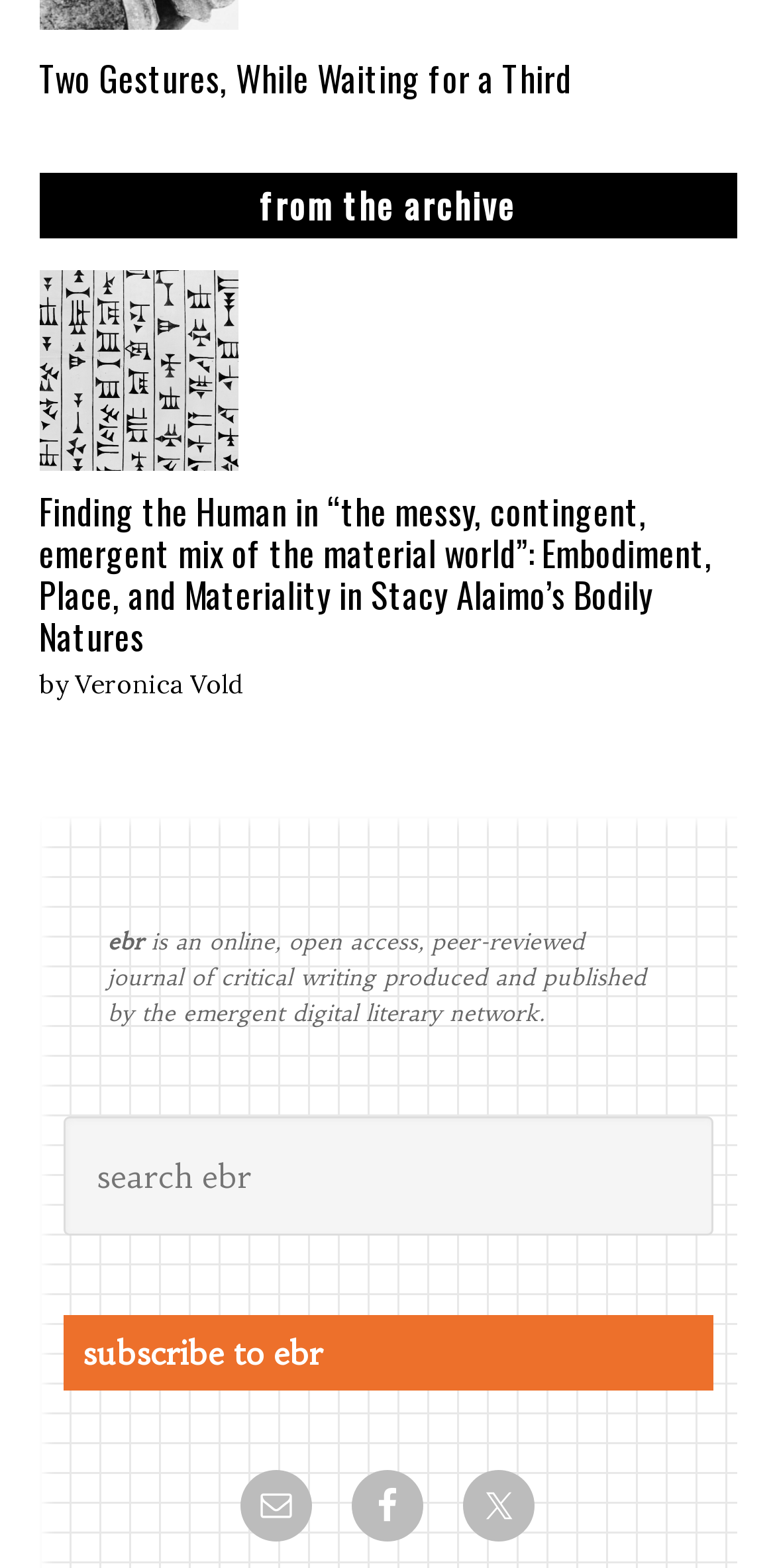Please determine the bounding box coordinates of the clickable area required to carry out the following instruction: "visit Twitter page". The coordinates must be four float numbers between 0 and 1, represented as [left, top, right, bottom].

[0.621, 0.95, 0.667, 0.972]